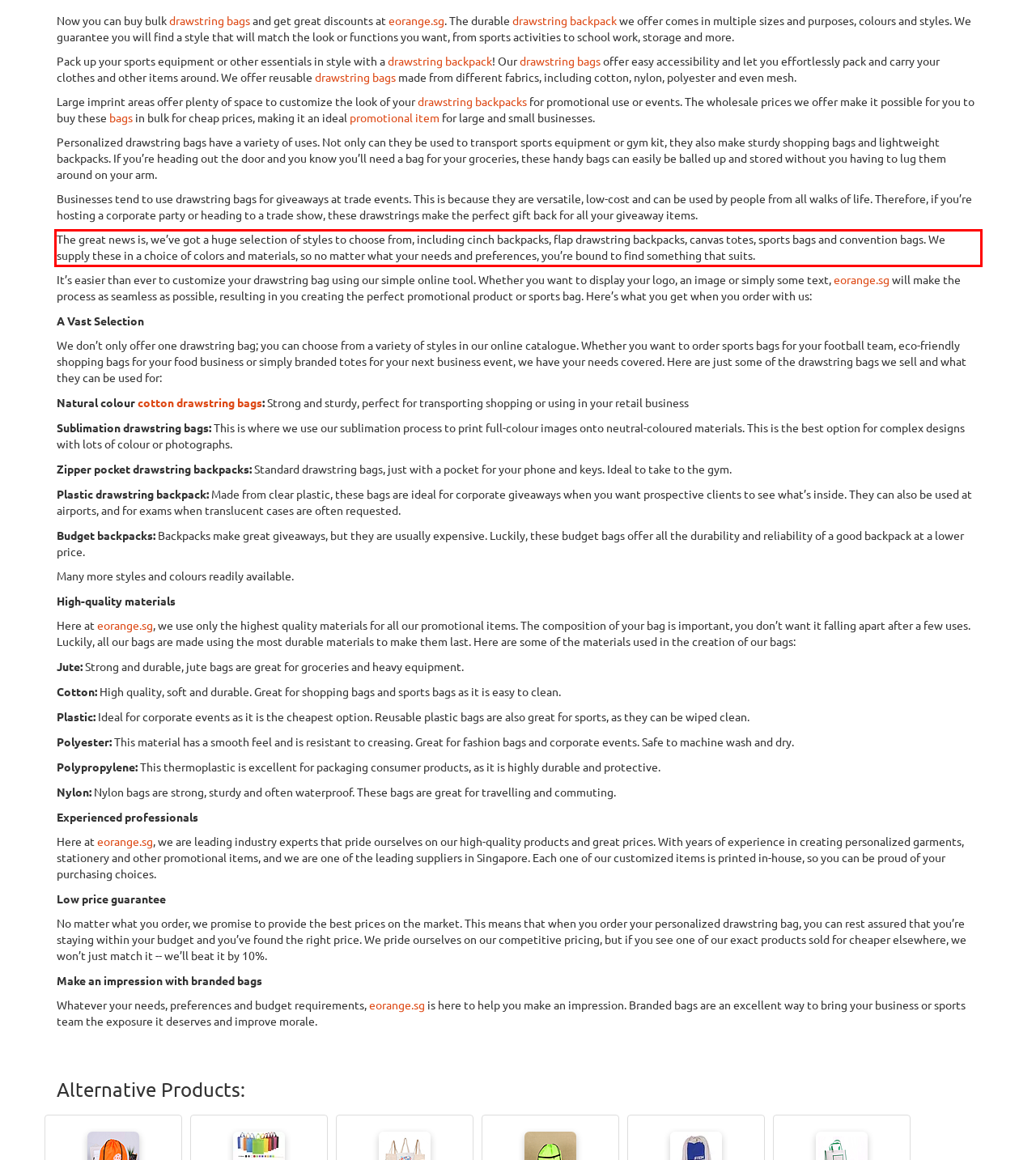Please extract the text content within the red bounding box on the webpage screenshot using OCR.

The great news is, we’ve got a huge selection of styles to choose from, including cinch backpacks, flap drawstring backpacks, canvas totes, sports bags and convention bags. We supply these in a choice of colors and materials, so no matter what your needs and preferences, you’re bound to find something that suits.